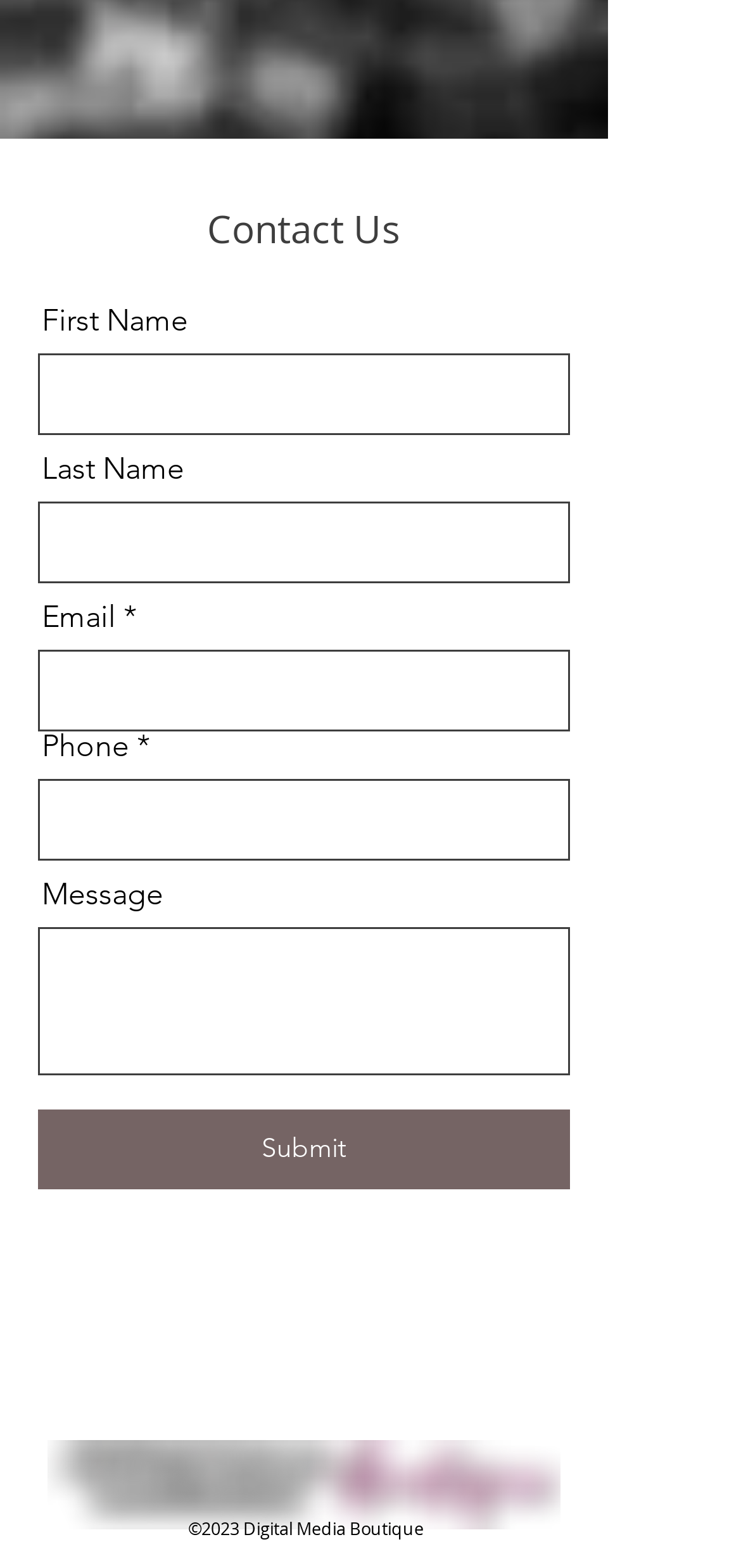What is the image at the bottom of the webpage?
Look at the image and answer the question using a single word or phrase.

DMB Facebook Cover